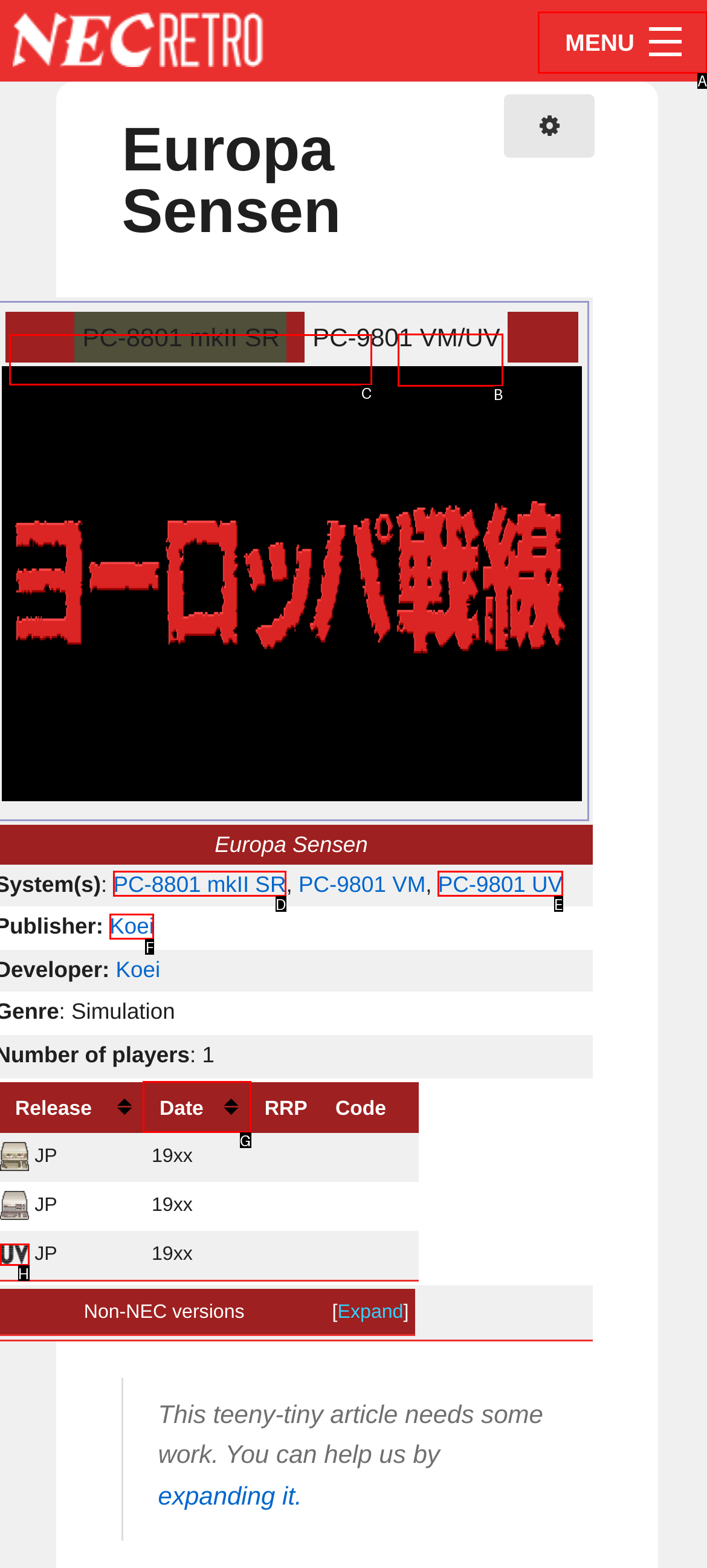Choose the option that aligns with the description: PC-8801 mkII SR
Respond with the letter of the chosen option directly.

D